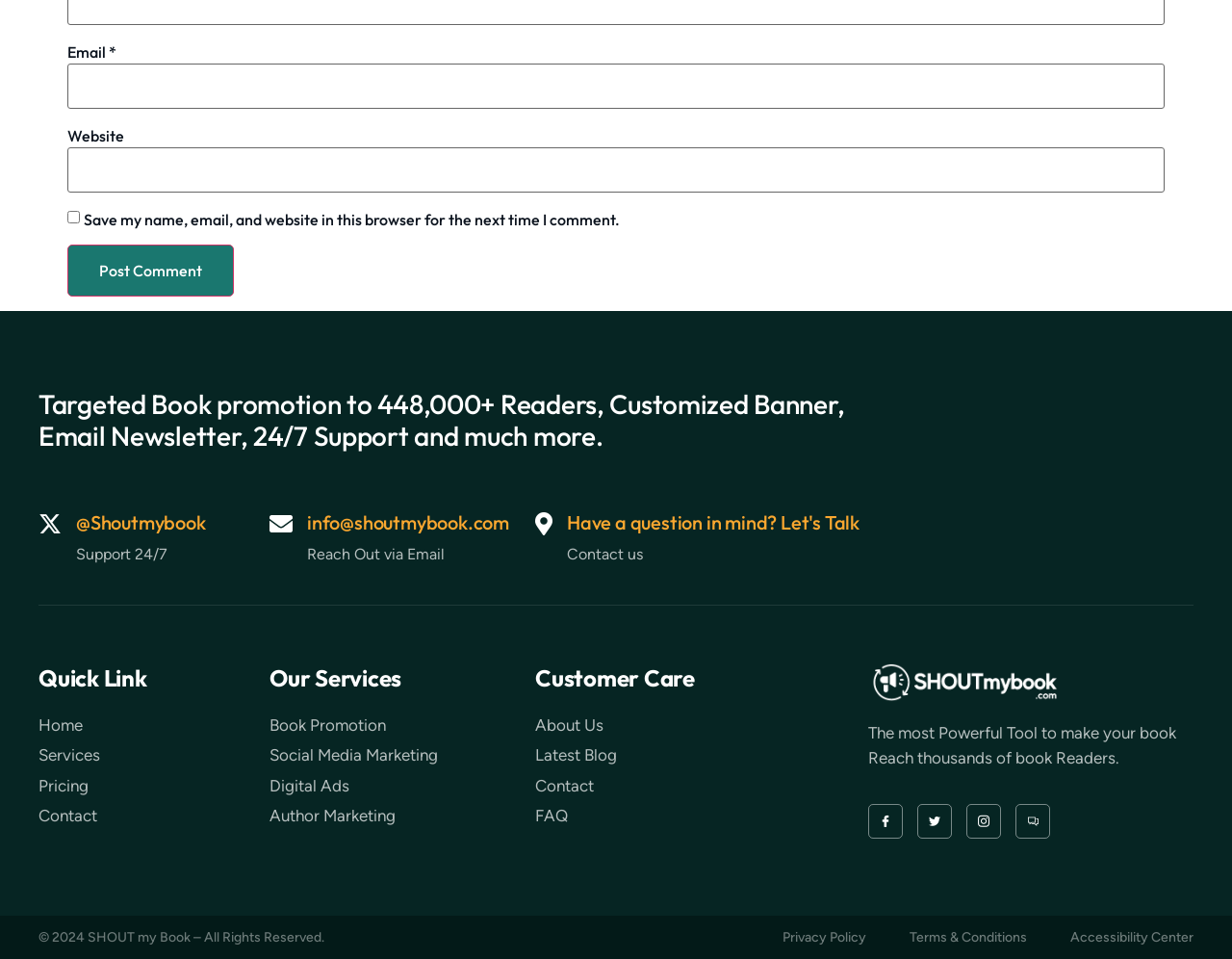Determine the bounding box coordinates of the section I need to click to execute the following instruction: "Contact us via email". Provide the coordinates as four float numbers between 0 and 1, i.e., [left, top, right, bottom].

[0.249, 0.568, 0.361, 0.587]